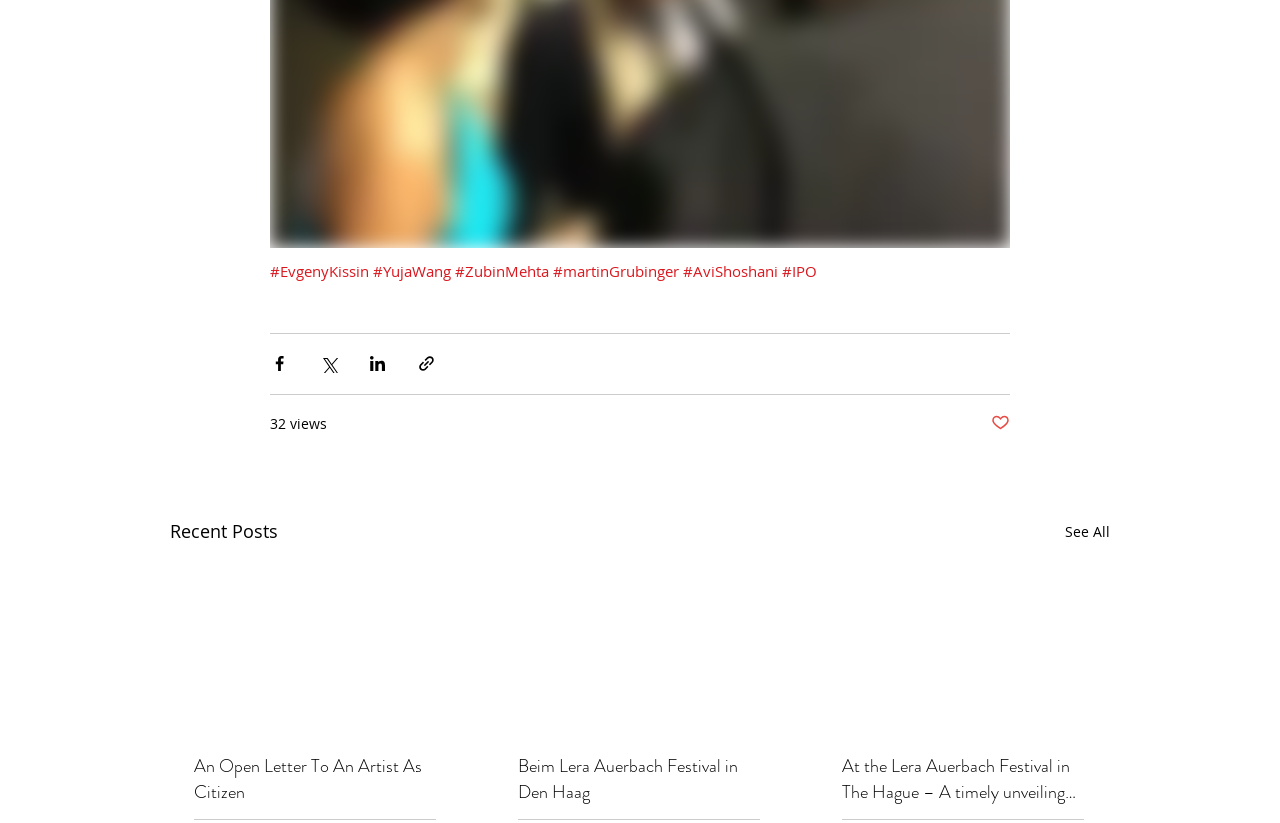Pinpoint the bounding box coordinates of the element that must be clicked to accomplish the following instruction: "Read the article about Creating Differentiation Through Innovative E-Commerce Fulfillment". The coordinates should be in the format of four float numbers between 0 and 1, i.e., [left, top, right, bottom].

None